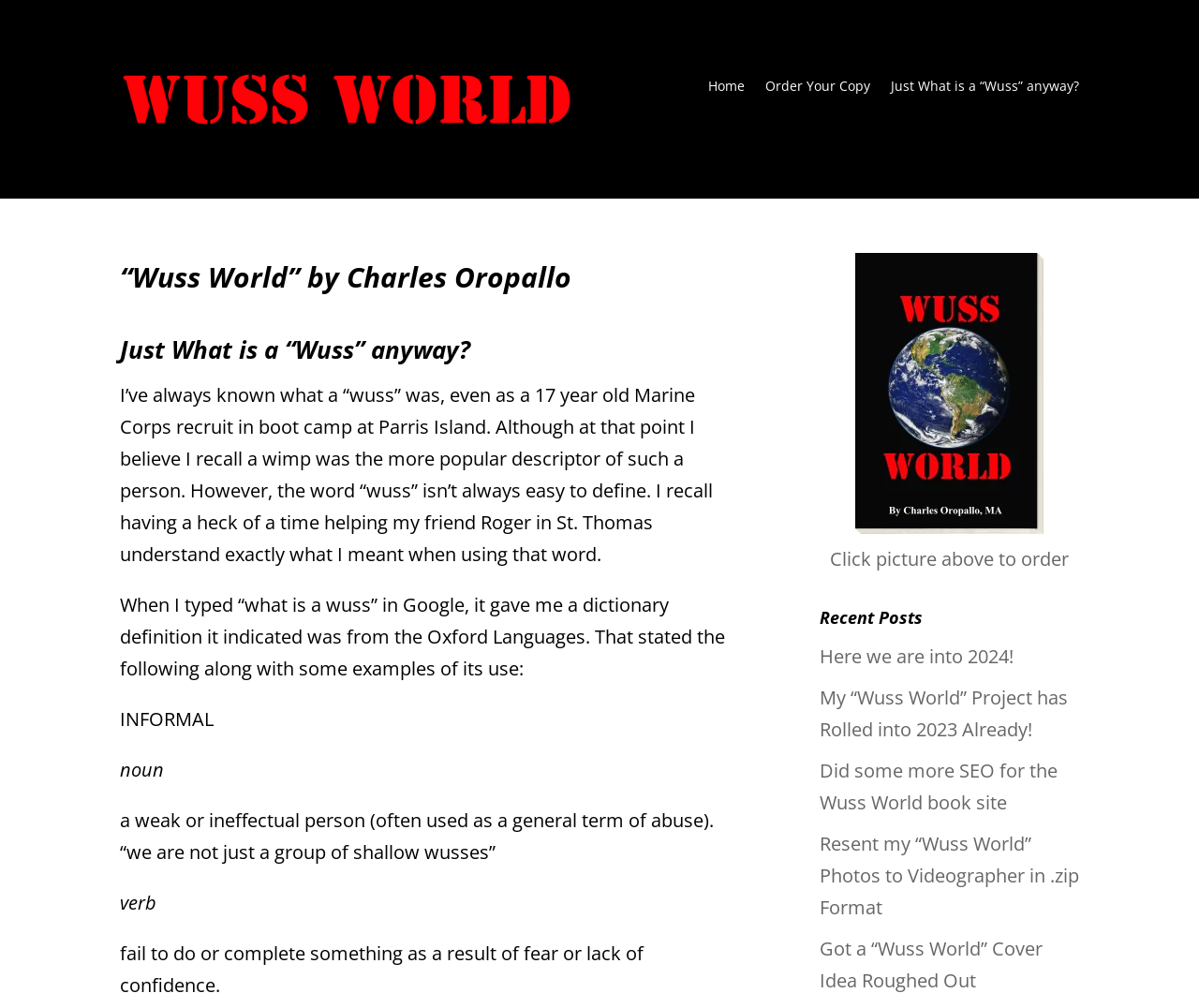Provide the bounding box coordinates of the HTML element described as: "Order Your Copy". The bounding box coordinates should be four float numbers between 0 and 1, i.e., [left, top, right, bottom].

[0.638, 0.079, 0.726, 0.099]